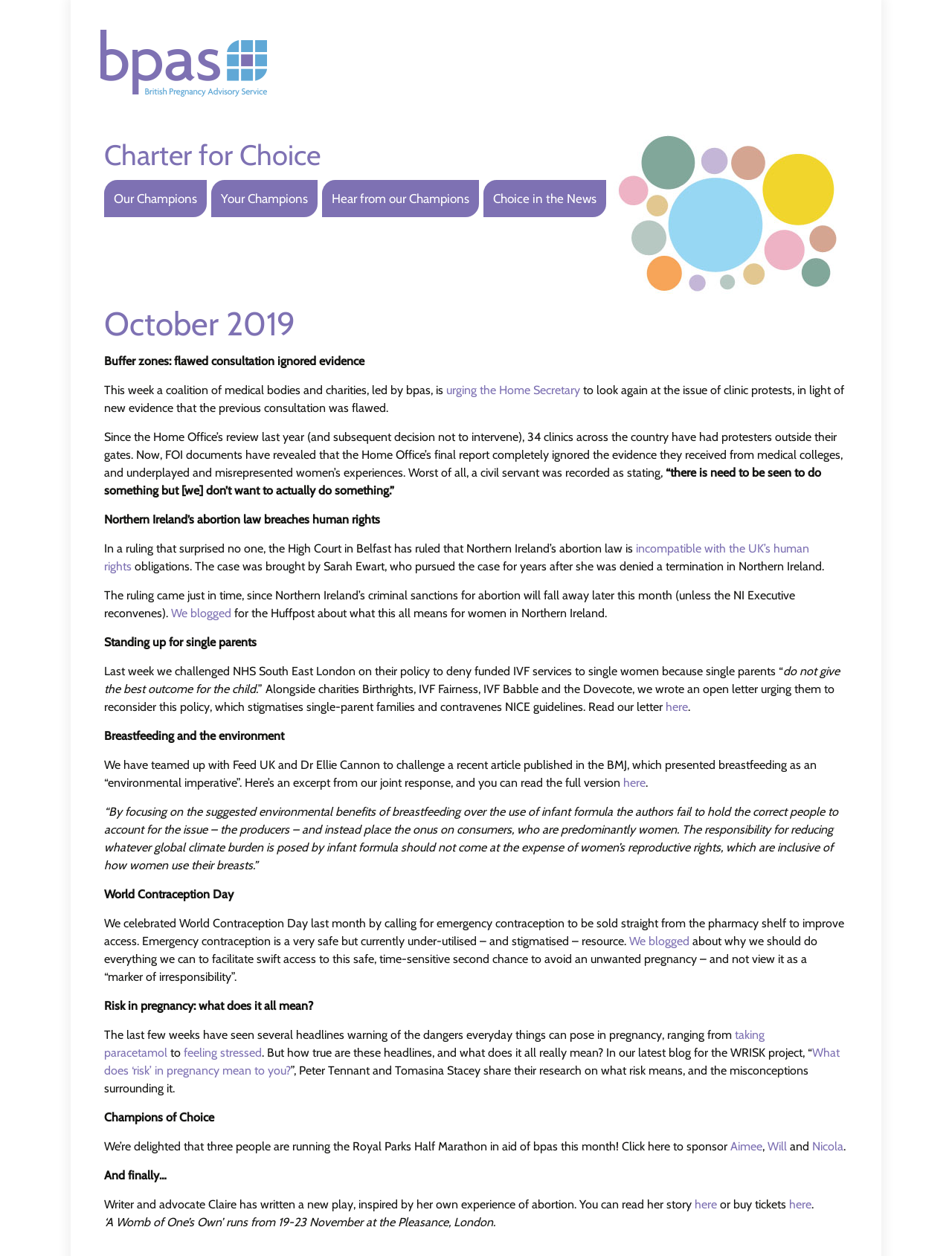Convey a detailed summary of the webpage, mentioning all key elements.

The webpage is titled "Charter for Choice October 2019" and features a prominent image at the top left corner. Below the image, there are three headings: "Our Champions", "Your Champions", and "Hear from our Champions", which are aligned horizontally and take up about a quarter of the page's width. 

To the right of these headings, there is a section titled "Choice in the News", which contains a series of news articles and links. The articles are arranged vertically, with the most recent one at the top. Each article has a brief summary and a link to read more. The topics of the articles range from buffer zones and clinic protests to abortion laws and breastfeeding.

Below the news section, there are several other sections, including "Standing up for single parents", "Breastfeeding and the environment", "World Contraception Day", "Risk in pregnancy: what does it all mean?", and "Champions of Choice". Each section has a brief summary and sometimes a link to read more.

At the bottom of the page, there is a section titled "And finally…" which features a brief story about a writer and advocate who has written a new play inspired by her own experience of abortion. There are links to read her story and buy tickets to the play.

Throughout the page, there are several links and calls to action, encouraging readers to learn more about the topics and support the causes. The overall layout is clean and easy to navigate, with clear headings and concise summaries.